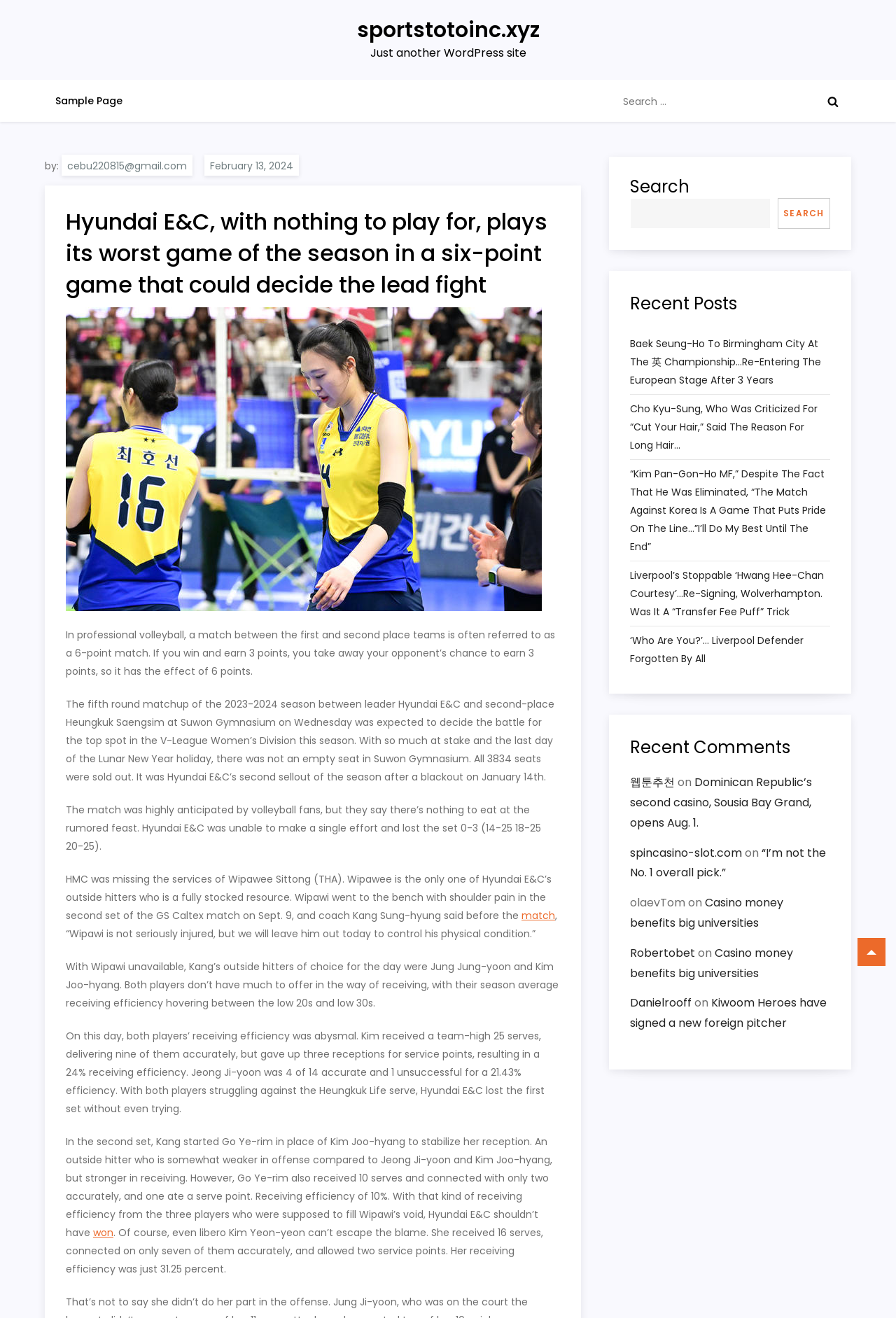What is the name of the player who was missing from the match due to shoulder pain?
From the image, provide a succinct answer in one word or a short phrase.

Wipawee Sittong